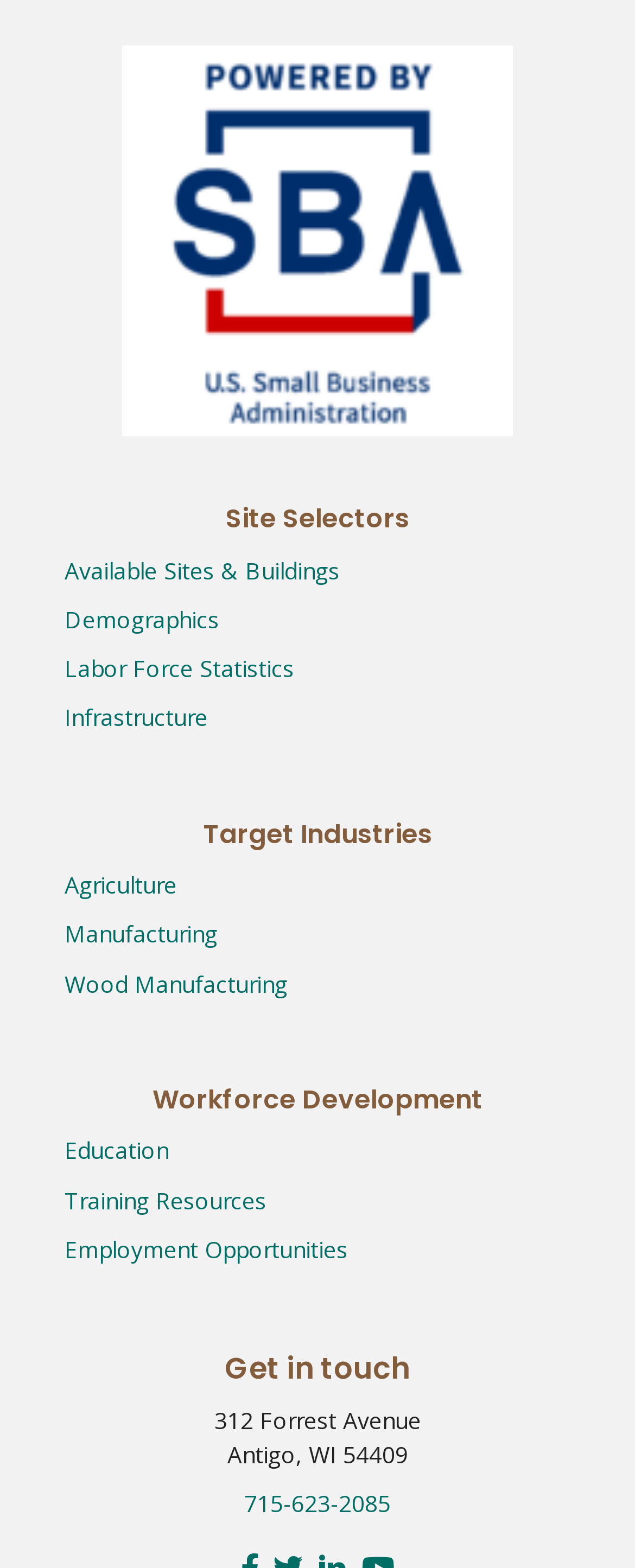Locate the bounding box coordinates of the element to click to perform the following action: 'Explore labor force statistics'. The coordinates should be given as four float values between 0 and 1, in the form of [left, top, right, bottom].

[0.101, 0.416, 0.463, 0.436]